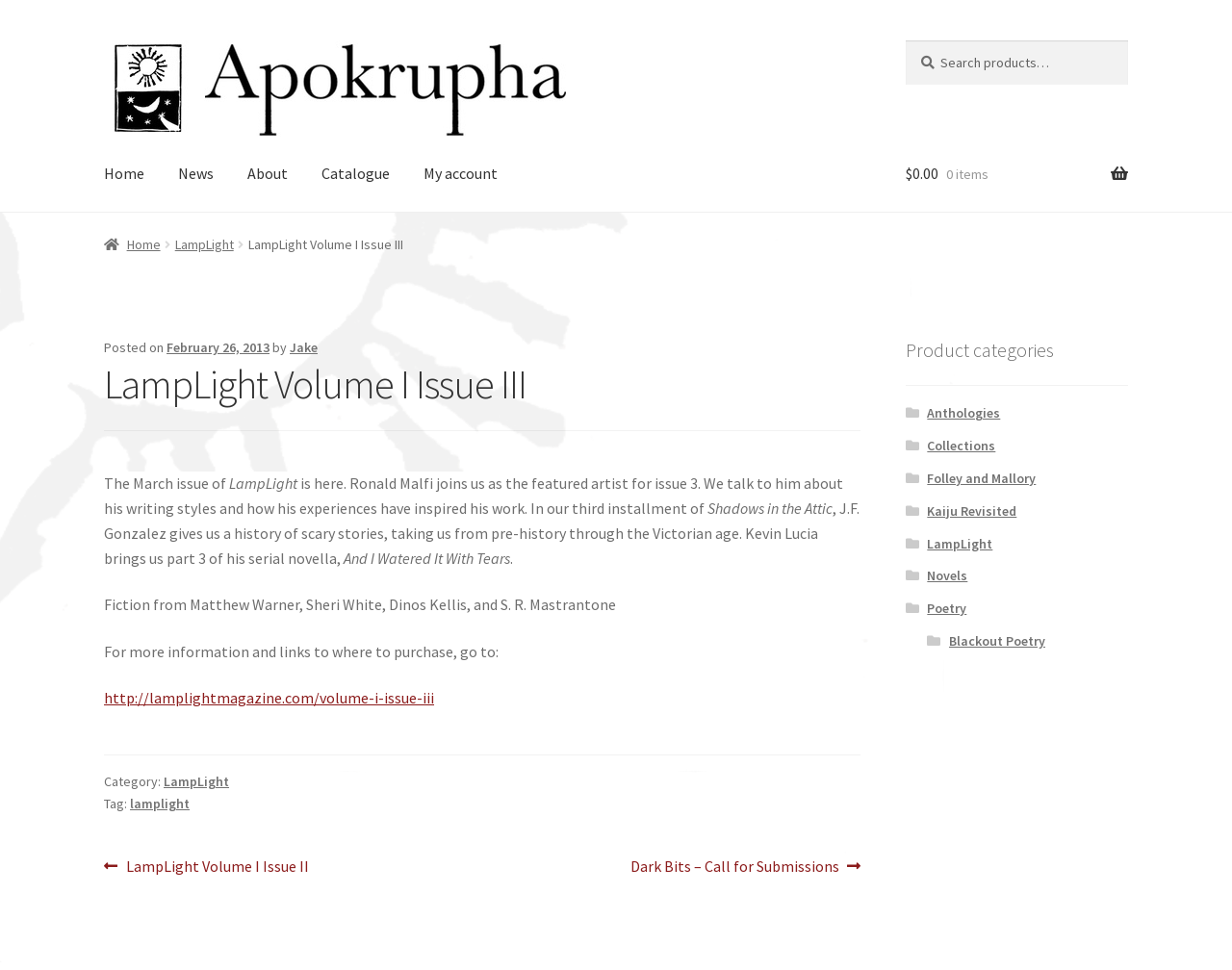Please mark the clickable region by giving the bounding box coordinates needed to complete this instruction: "View previous post".

[0.084, 0.881, 0.251, 0.907]